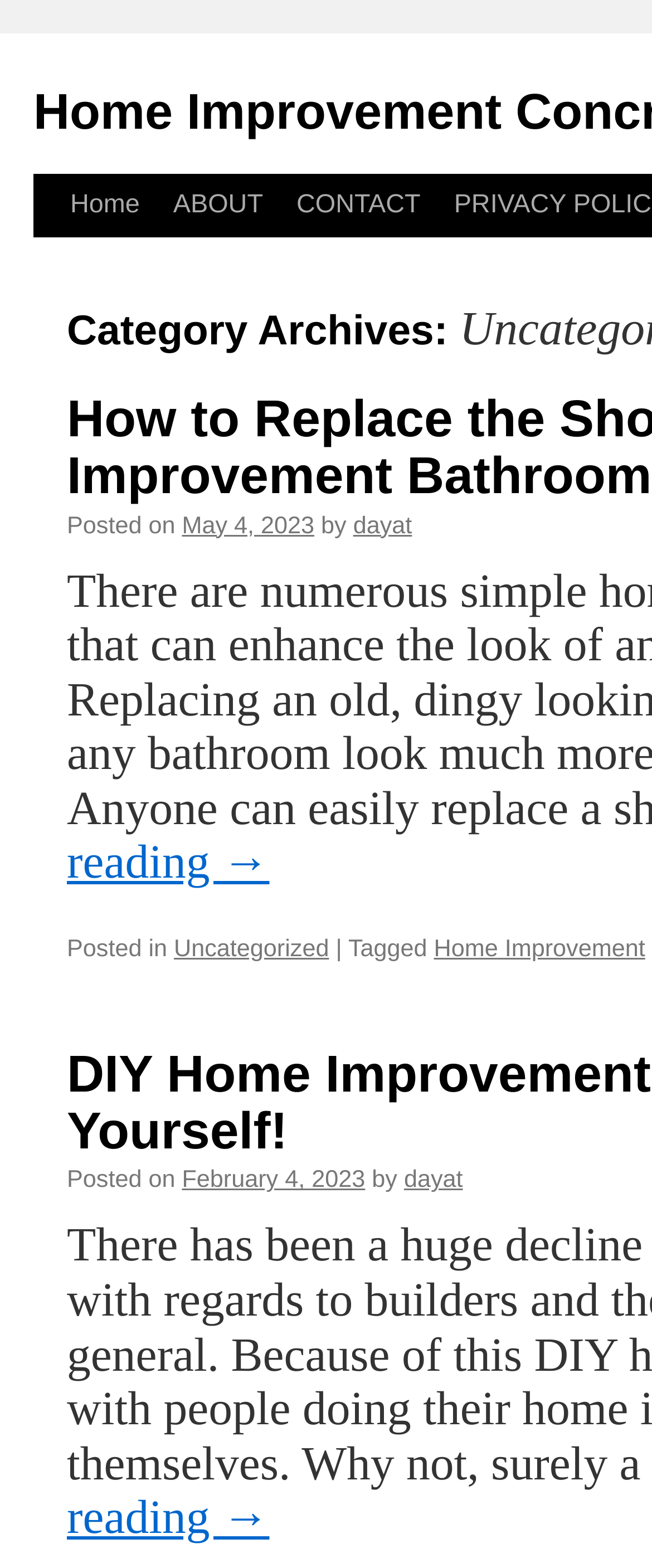Provide your answer in one word or a succinct phrase for the question: 
What is the date of the first post?

May 4, 2023